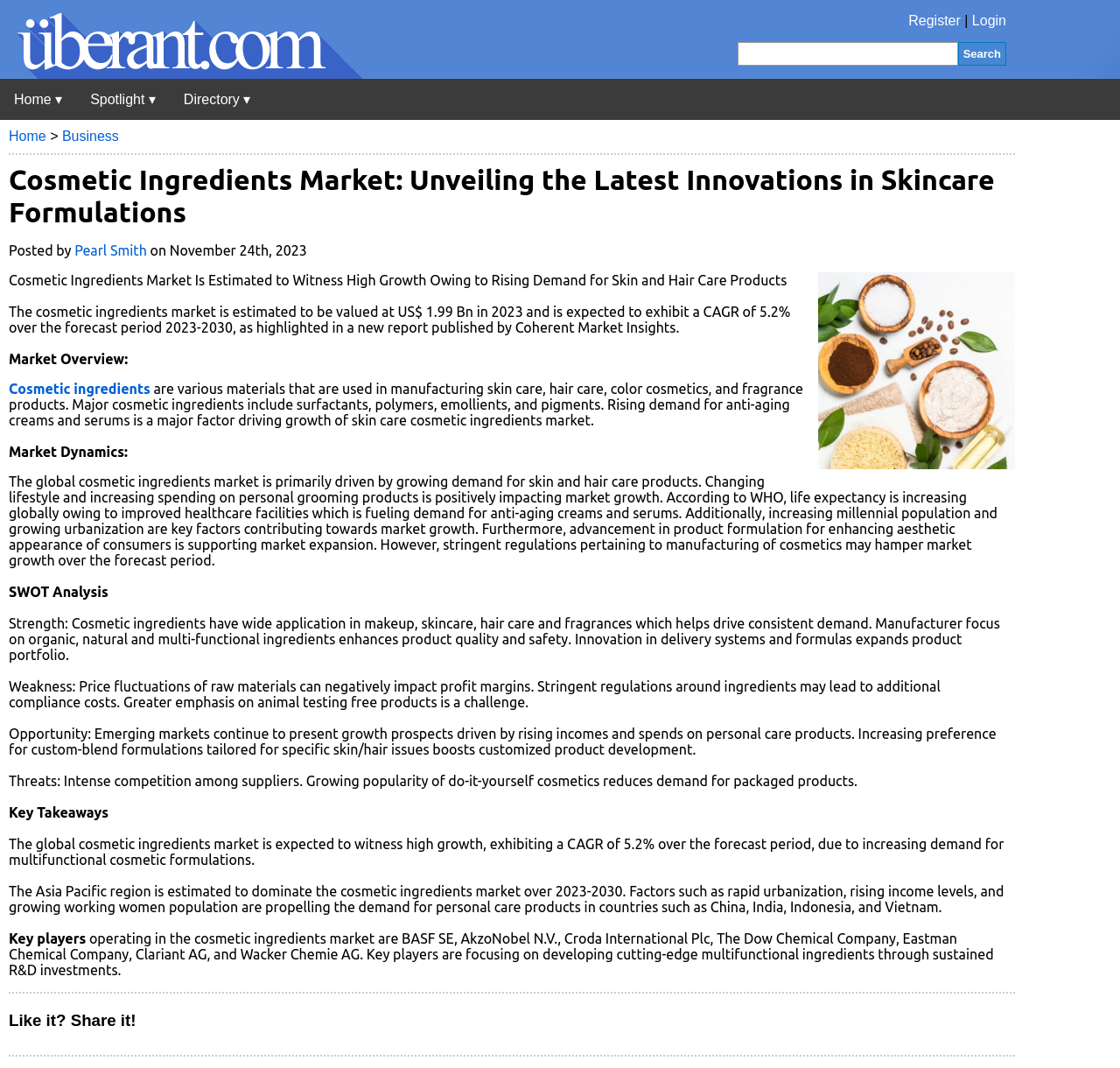Determine the bounding box coordinates for the area you should click to complete the following instruction: "View 'Jonathan Oldham Duke diary, 1852-1857'".

None